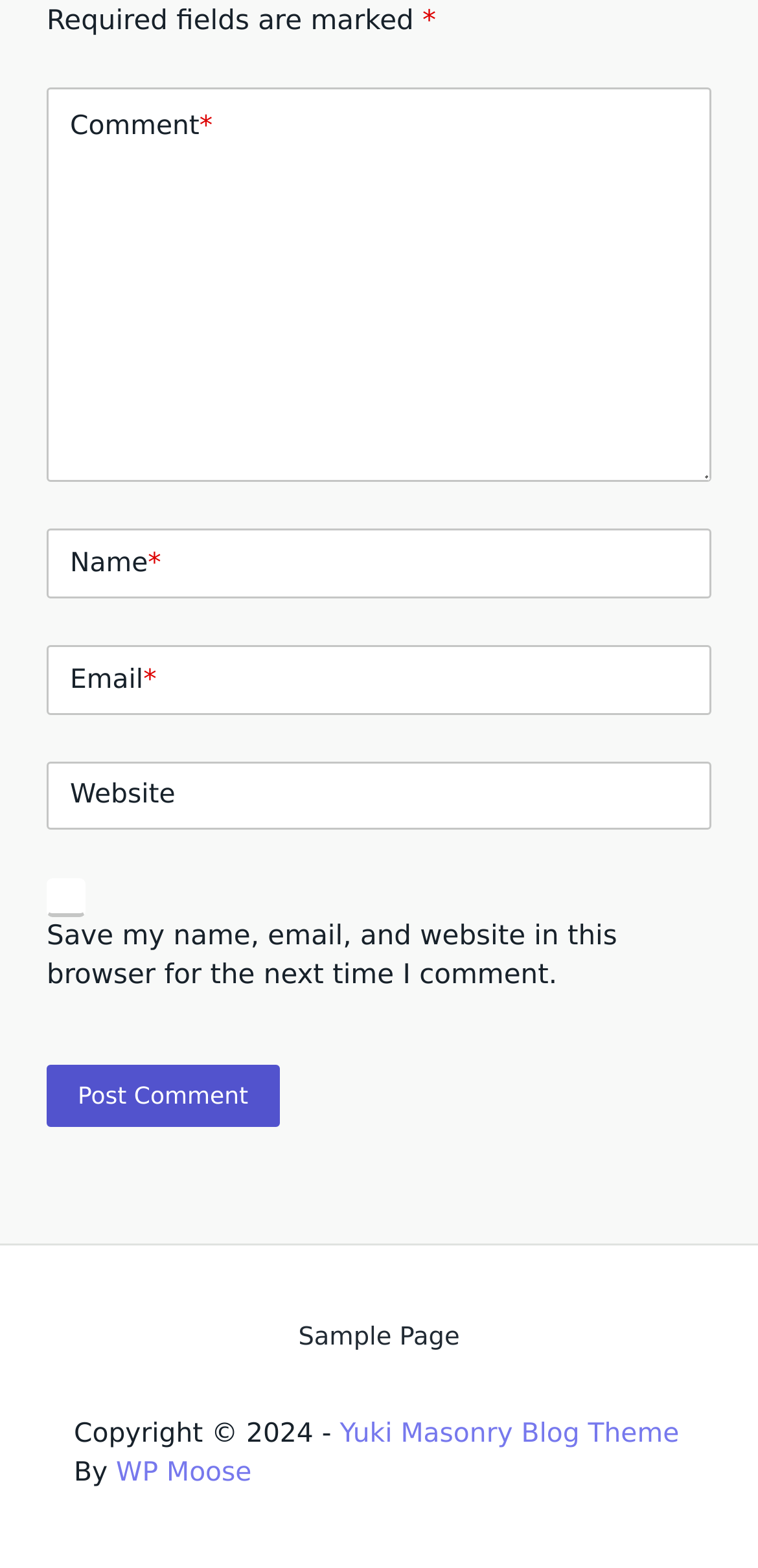Determine the bounding box coordinates of the clickable region to execute the instruction: "Visit the Sample Page". The coordinates should be four float numbers between 0 and 1, denoted as [left, top, right, bottom].

[0.373, 0.848, 0.627, 0.861]